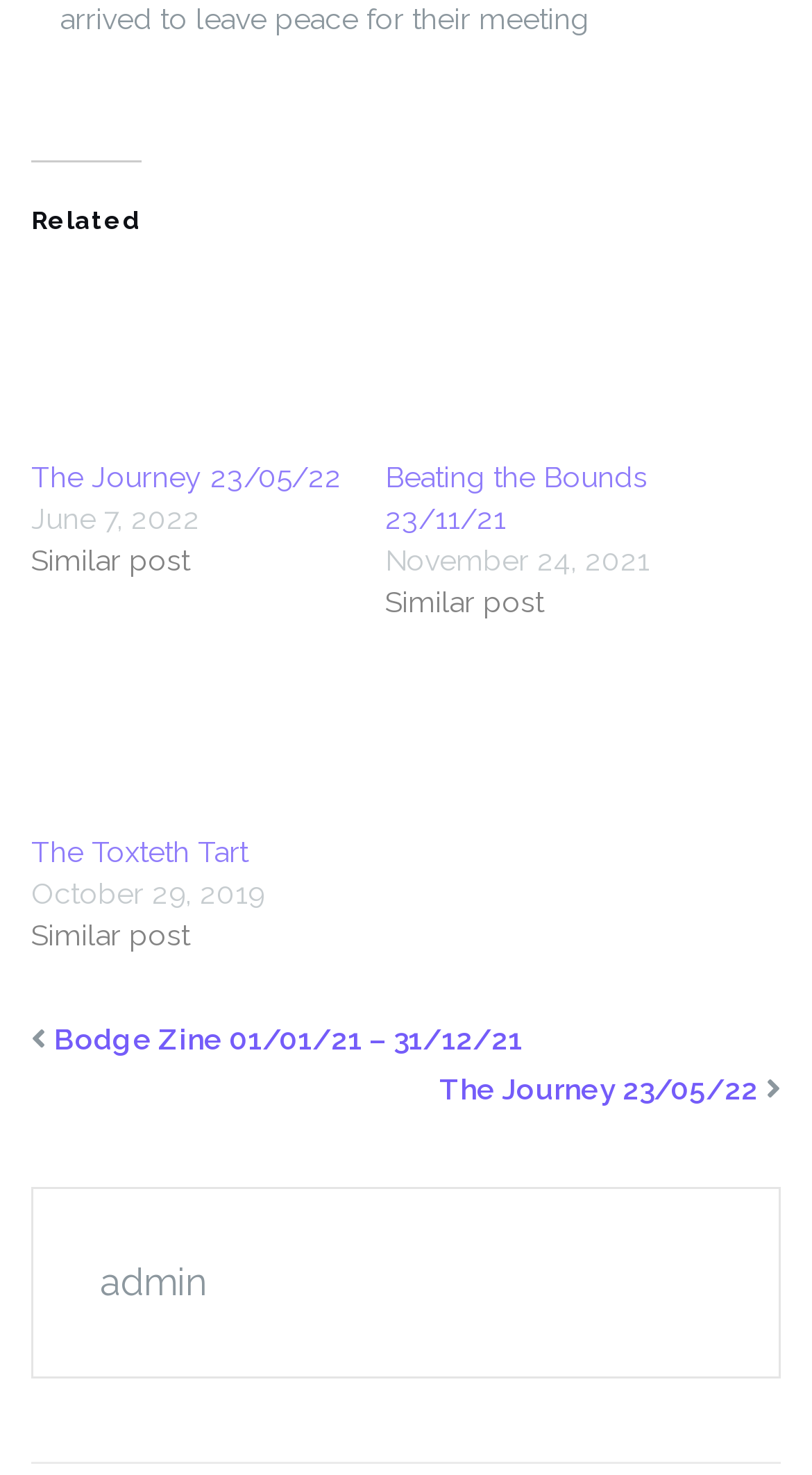Determine the bounding box coordinates of the clickable area required to perform the following instruction: "visit page 'The Toxteth Tart'". The coordinates should be represented as four float numbers between 0 and 1: [left, top, right, bottom].

[0.038, 0.443, 0.423, 0.564]